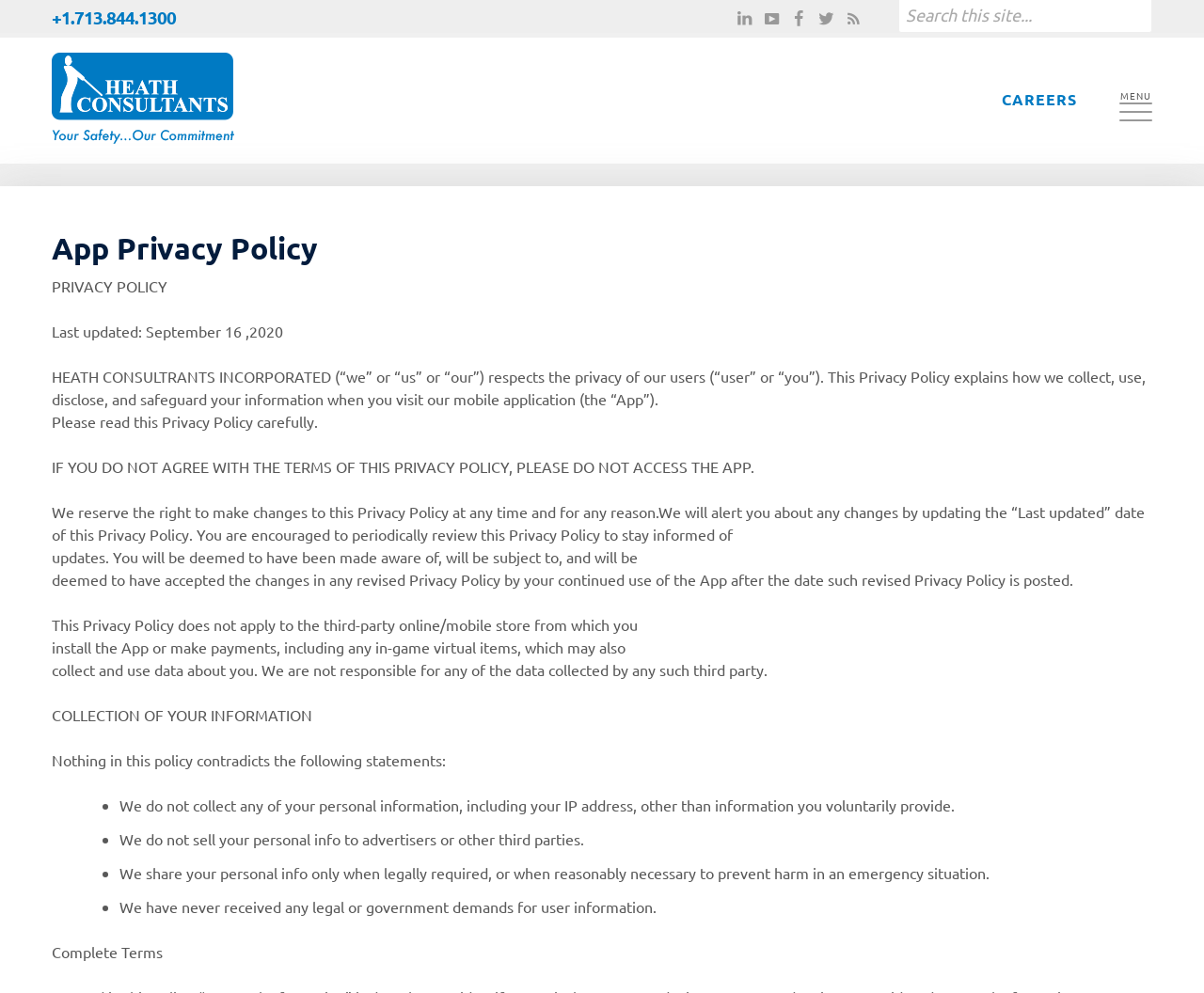Identify the bounding box for the given UI element using the description provided. Coordinates should be in the format (top-left x, top-left y, bottom-right x, bottom-right y) and must be between 0 and 1. Here is the description: parent_node: Heath Consultants

[0.043, 0.053, 0.195, 0.145]